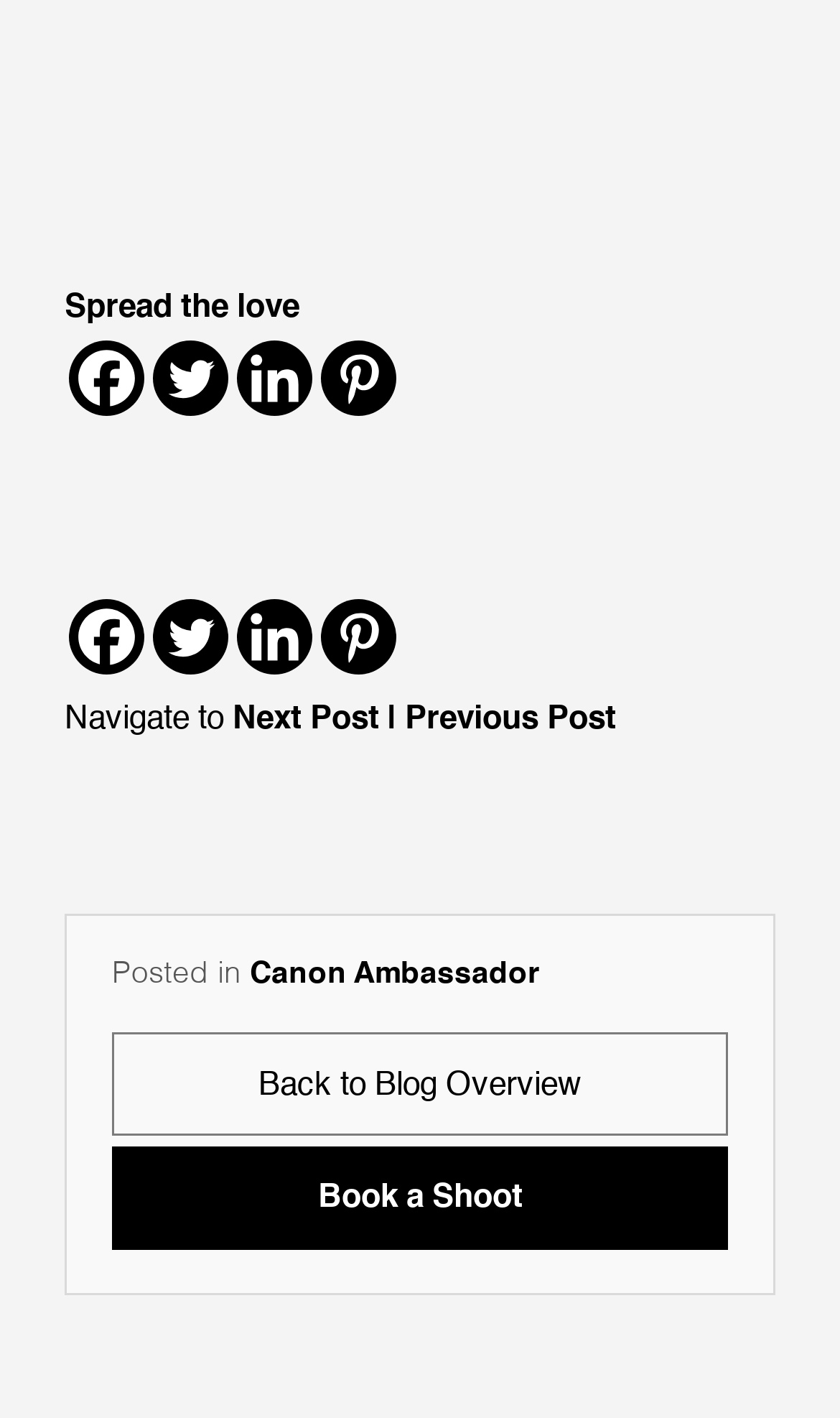Use a single word or phrase to answer the question: 
What is the text above the 'Next Post' link?

Navigate to